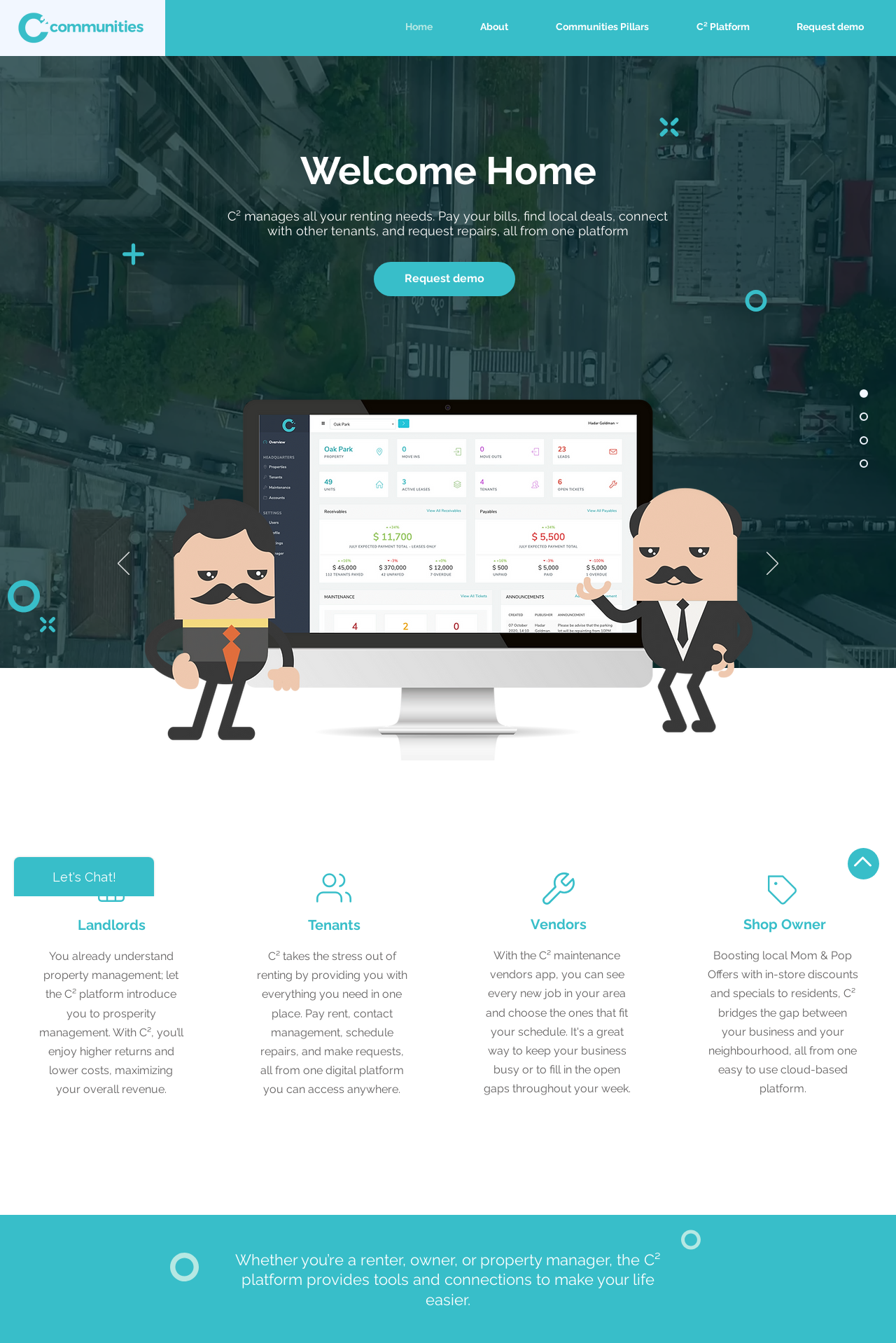Ascertain the bounding box coordinates for the UI element detailed here: "Request demo". The coordinates should be provided as [left, top, right, bottom] with each value being a float between 0 and 1.

[0.417, 0.215, 0.575, 0.24]